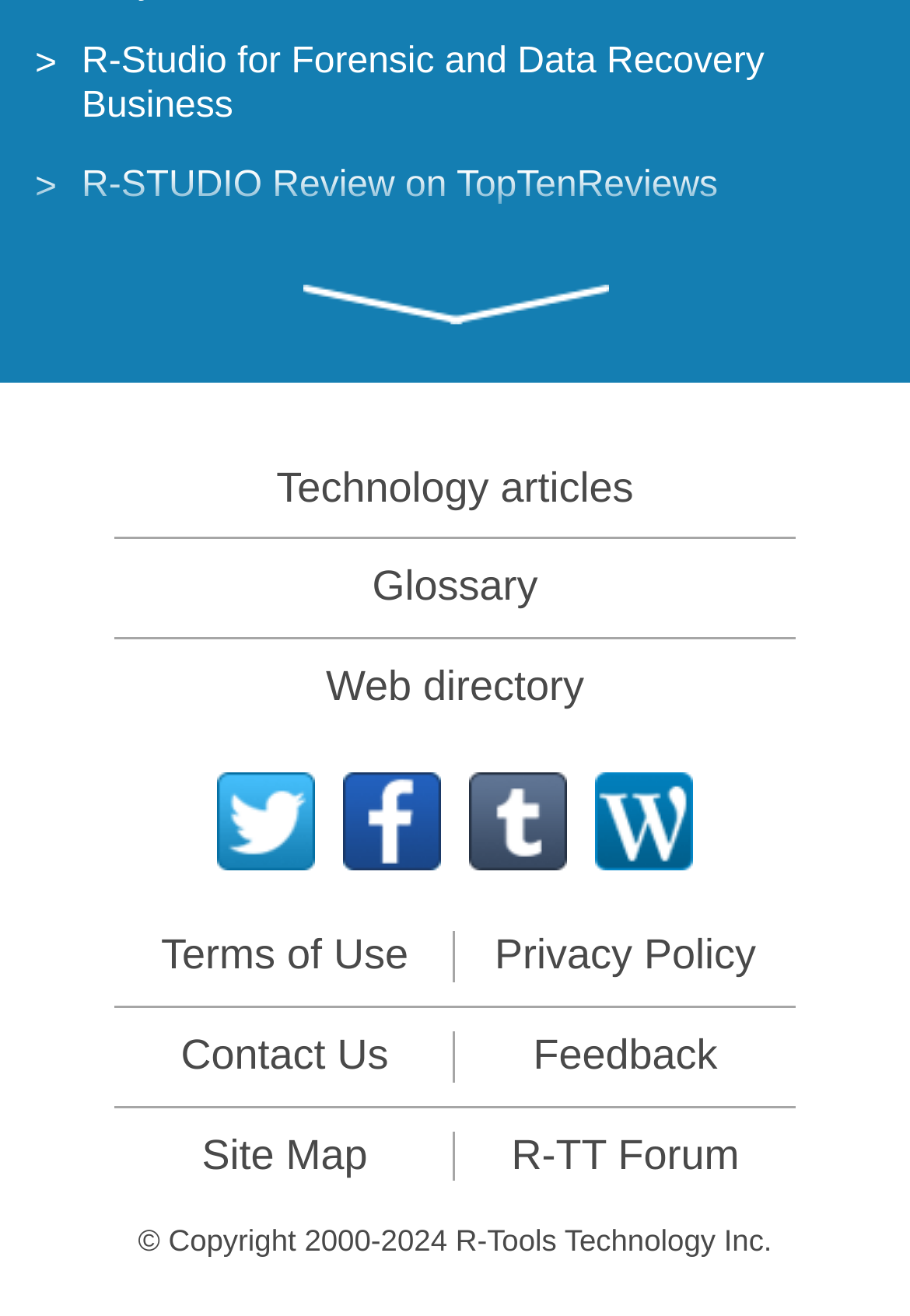Give a one-word or phrase response to the following question: What is the main topic of the webpage?

Data recovery